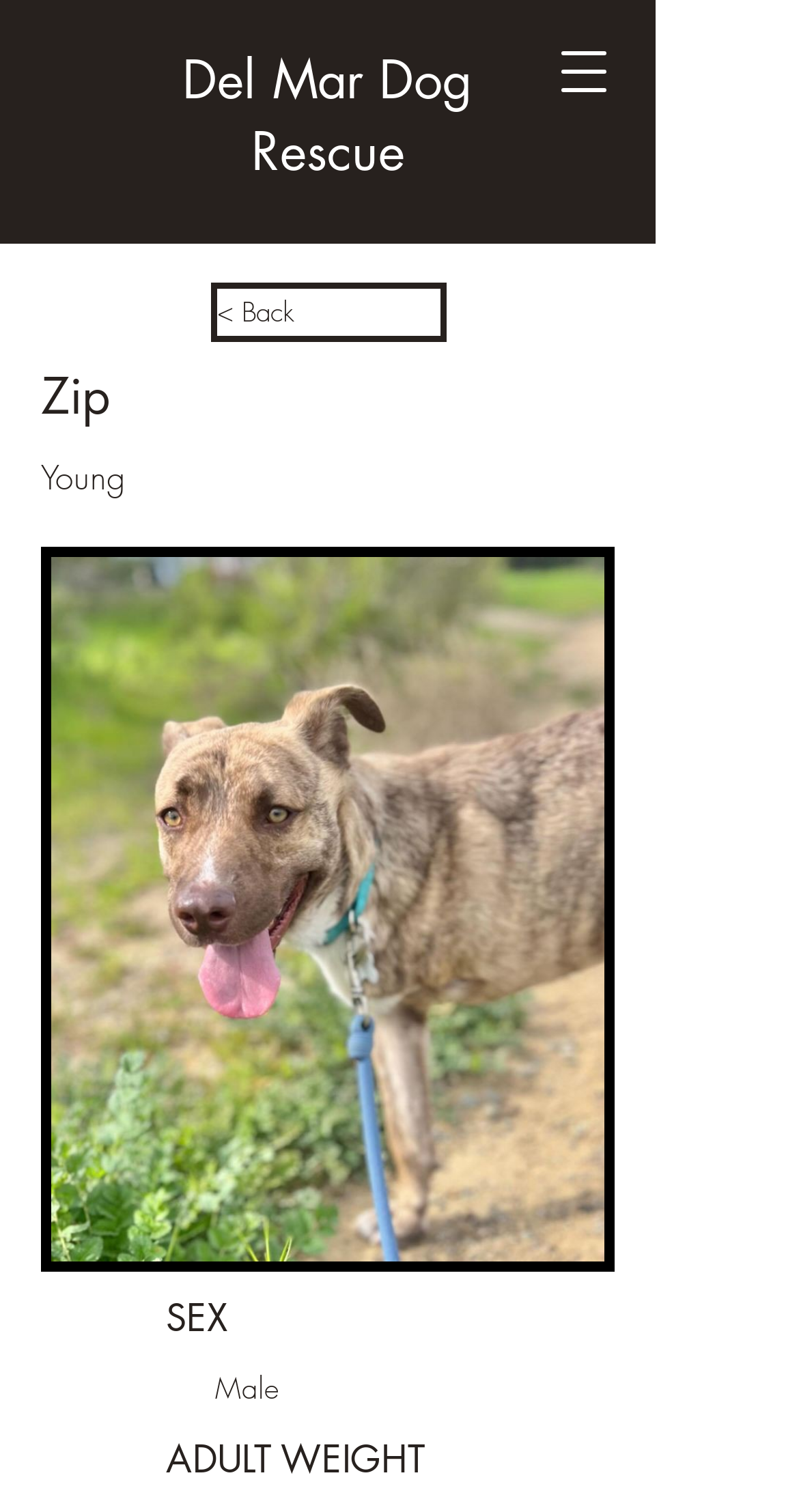Is there a navigation menu on the webpage?
Please answer the question with as much detail as possible using the screenshot.

I saw a button element with the text 'Open navigation menu', which indicates that there is a navigation menu on the webpage that can be opened by clicking the button.